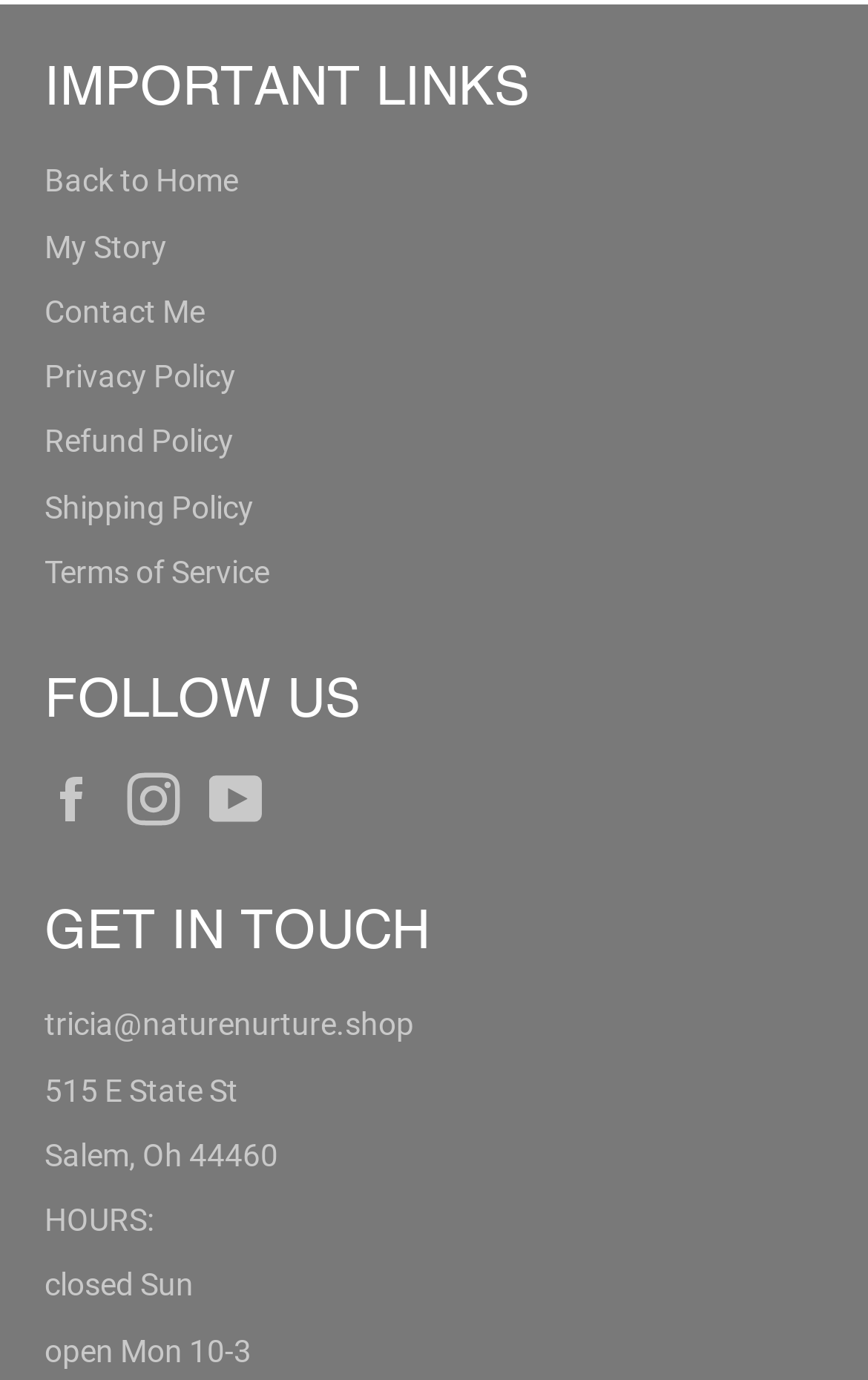Please identify the bounding box coordinates of the area that needs to be clicked to fulfill the following instruction: "contact me."

[0.051, 0.213, 0.236, 0.239]